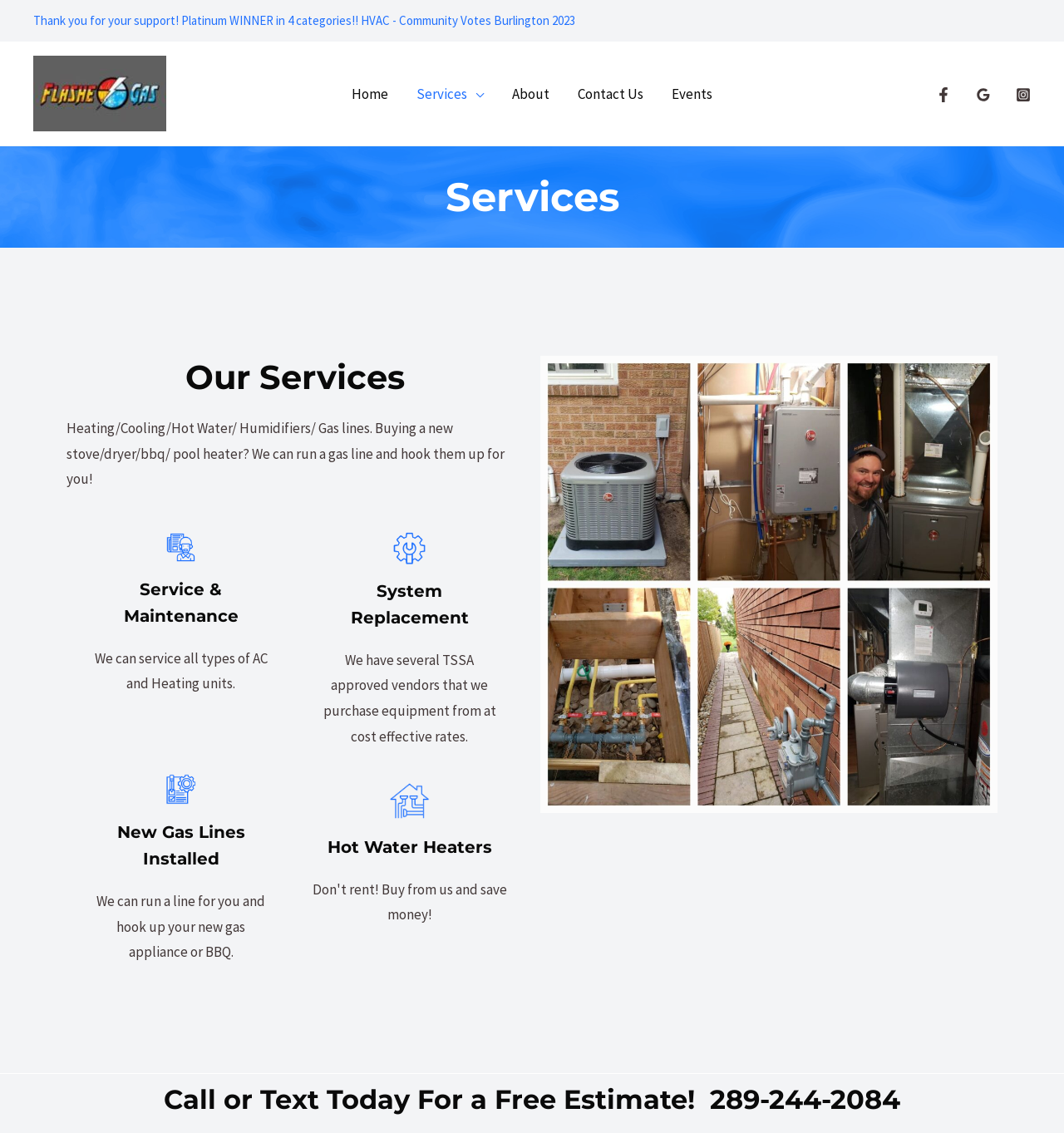Given the description Contact Us, predict the bounding box coordinates of the UI element. Ensure the coordinates are in the format (top-left x, top-left y, bottom-right x, bottom-right y) and all values are between 0 and 1.

[0.53, 0.057, 0.618, 0.108]